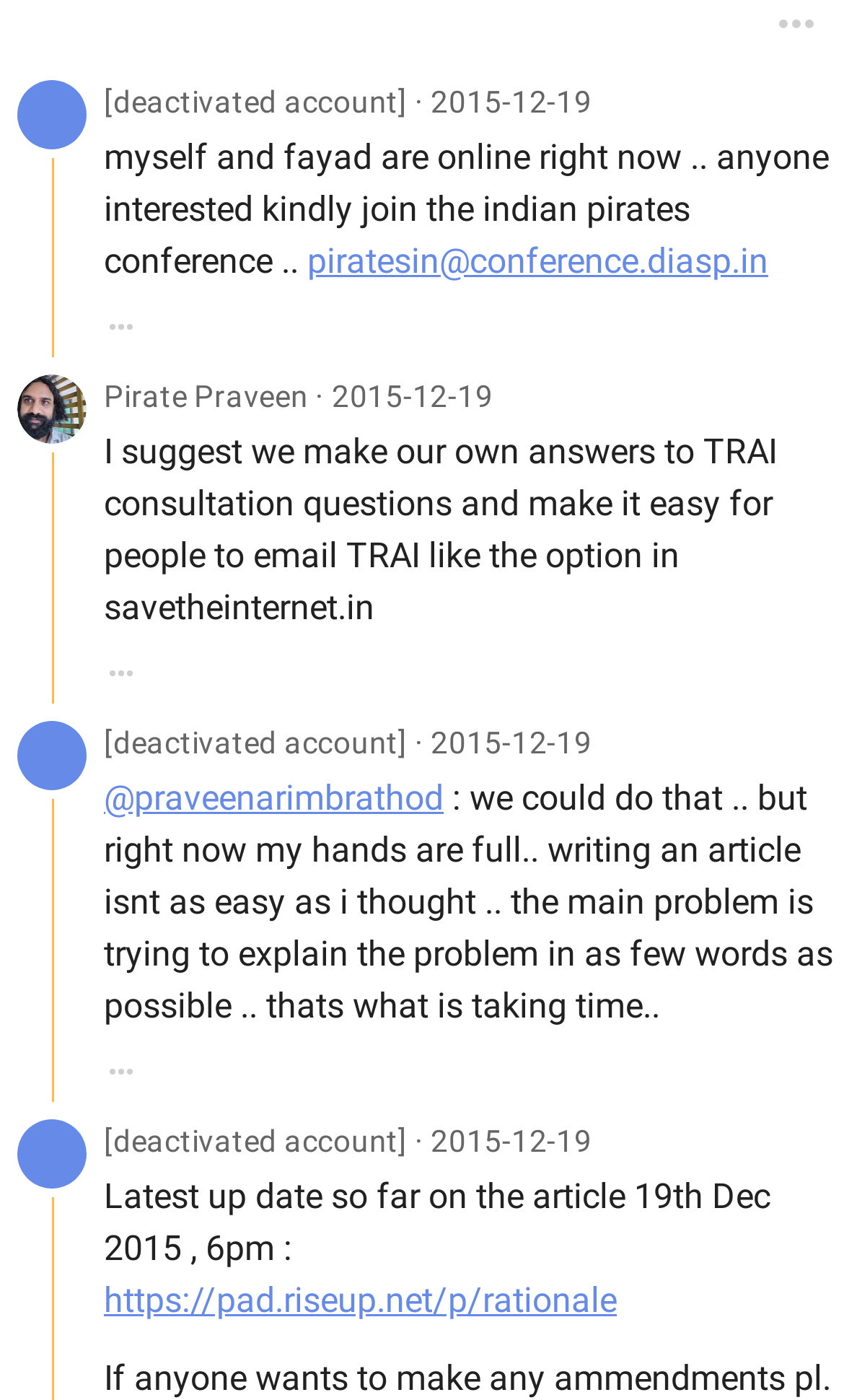What is the text of the second message? Please answer the question using a single word or phrase based on the image.

I suggest we make our own answers to TRAI consultation questions and make it easy for people to email TRAI like the option in savetheinternet.in